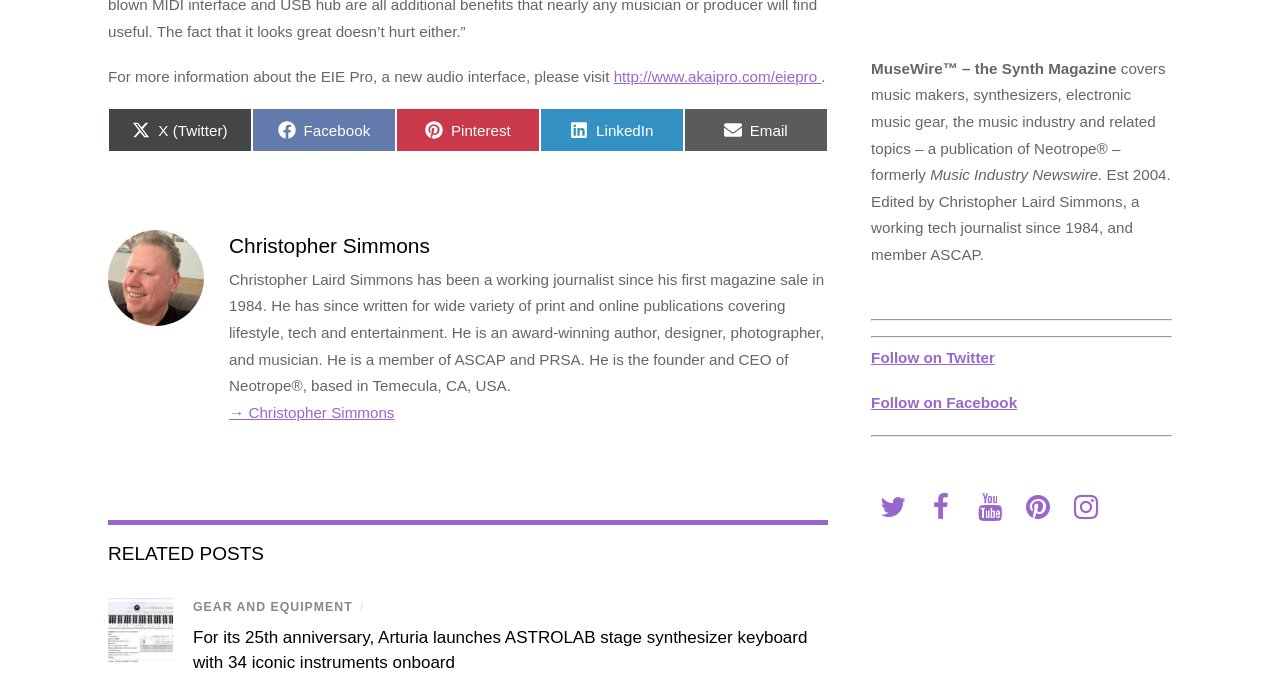Determine the bounding box coordinates for the region that must be clicked to execute the following instruction: "Follow on Twitter".

[0.681, 0.519, 0.777, 0.544]